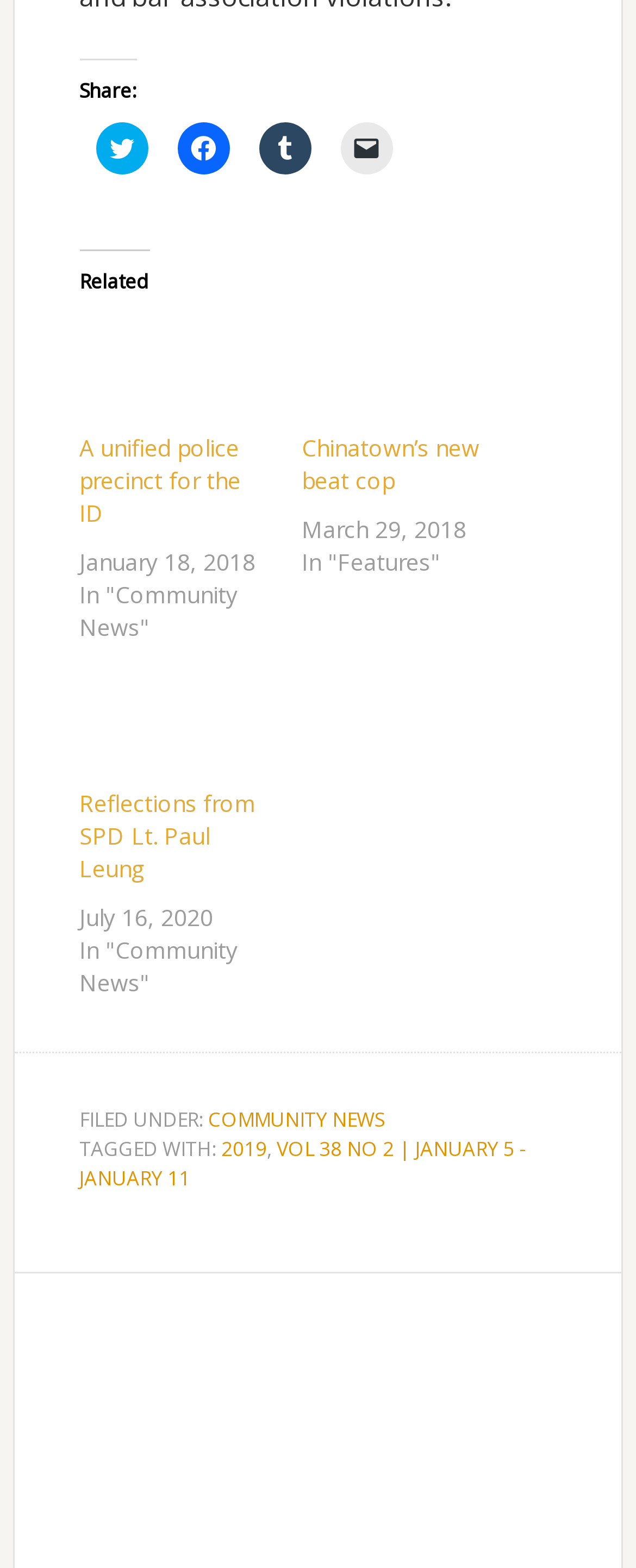Determine the bounding box coordinates of the clickable element to achieve the following action: 'Share on Twitter'. Provide the coordinates as four float values between 0 and 1, formatted as [left, top, right, bottom].

[0.151, 0.078, 0.233, 0.111]